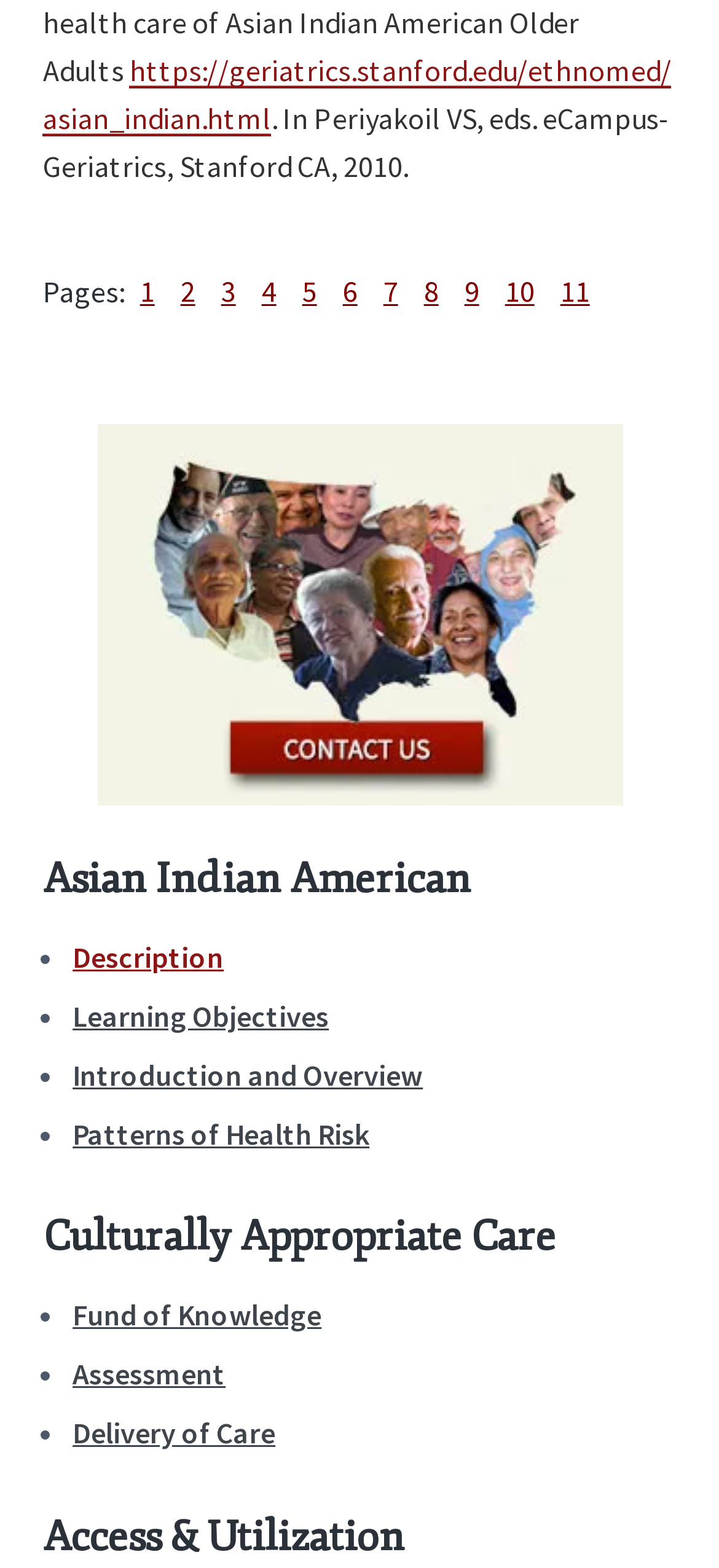What is the last section title on the webpage?
Please use the visual content to give a single word or phrase answer.

Access & Utilization